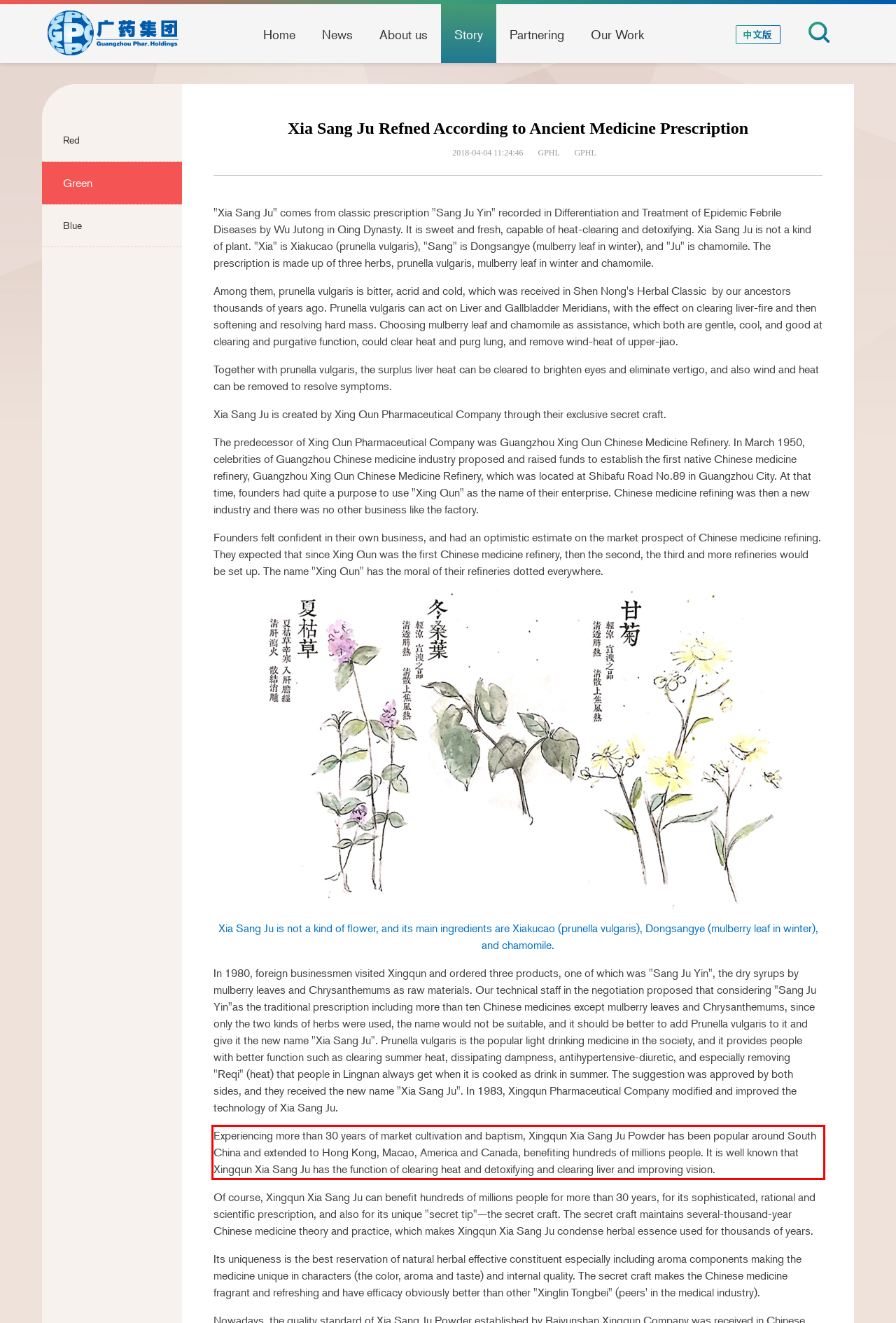Please examine the webpage screenshot containing a red bounding box and use OCR to recognize and output the text inside the red bounding box.

Experiencing more than 30 years of market cultivation and baptism, Xingqun Xia Sang Ju Powder has been popular around South China and extended to Hong Kong, Macao, America and Canada, benefiting hundreds of millions people. It is well known that Xingqun Xia Sang Ju has the function of clearing heat and detoxifying and clearing liver and improving vision.